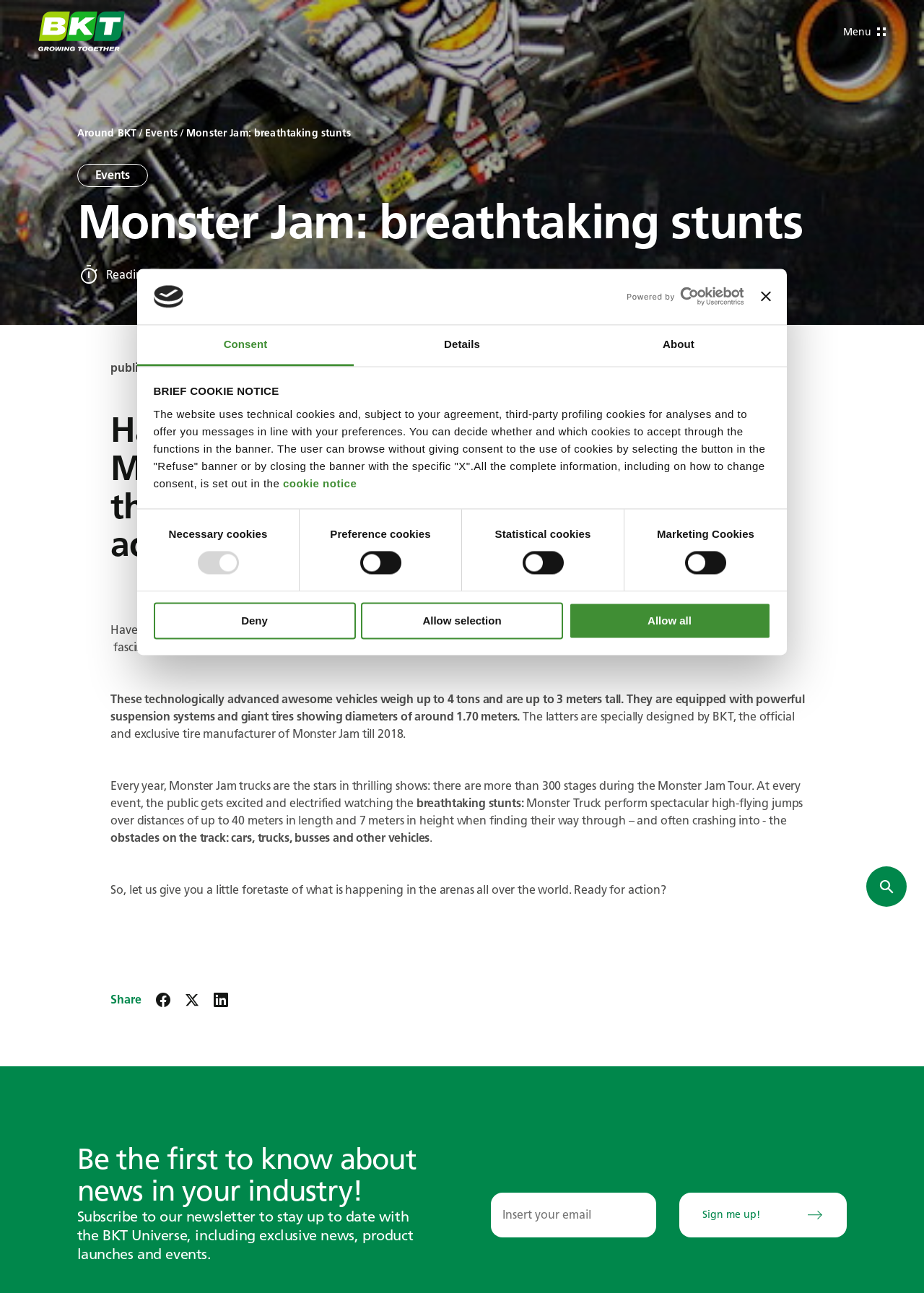Carefully observe the image and respond to the question with a detailed answer:
What is the name of the event described in this post?

The event is described in the post as 'Monster Jam: breathtaking stunts', which is a thrilling show featuring monster-like vehicles performing acrobatic stunts.